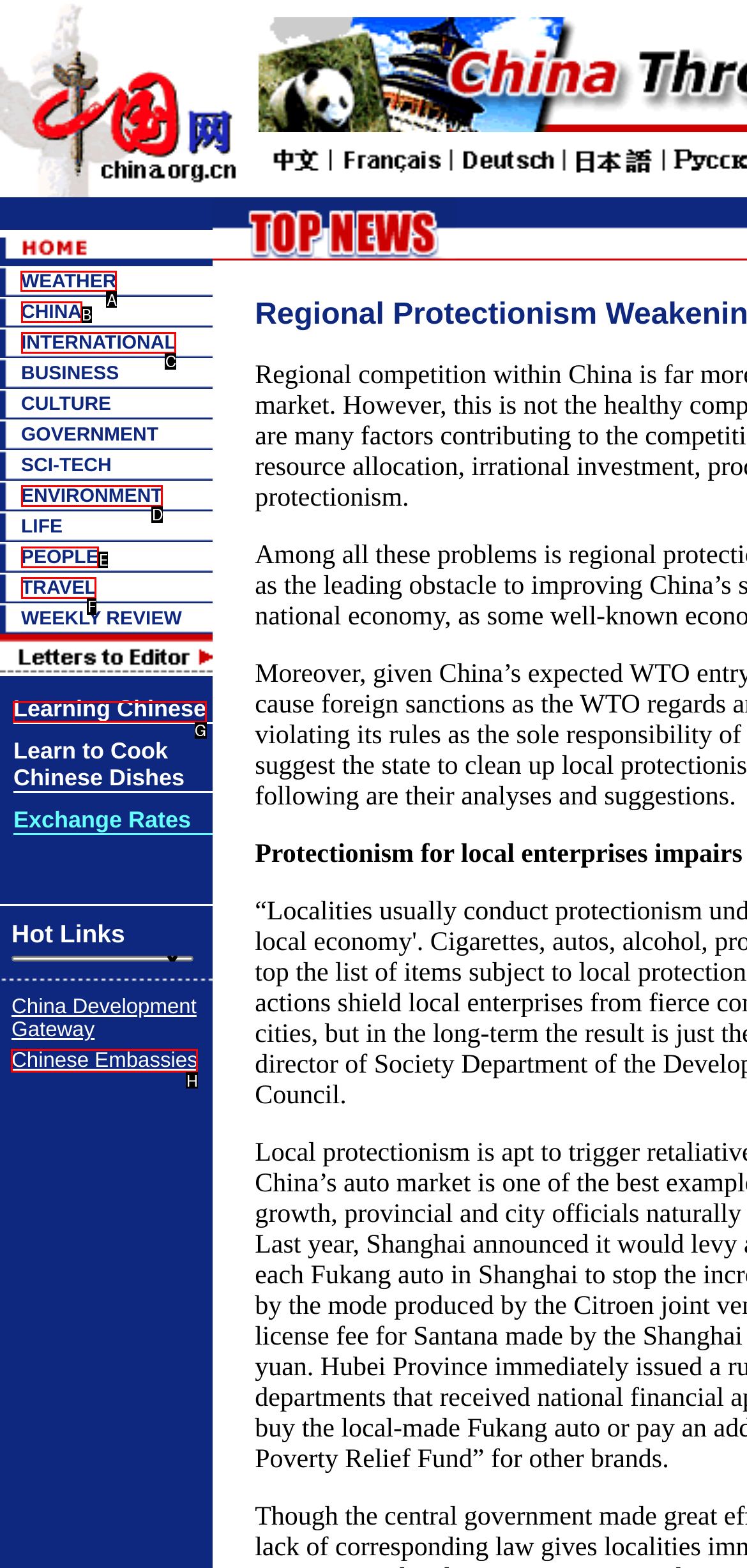Select the proper HTML element to perform the given task: Click the WEATHER link Answer with the corresponding letter from the provided choices.

A